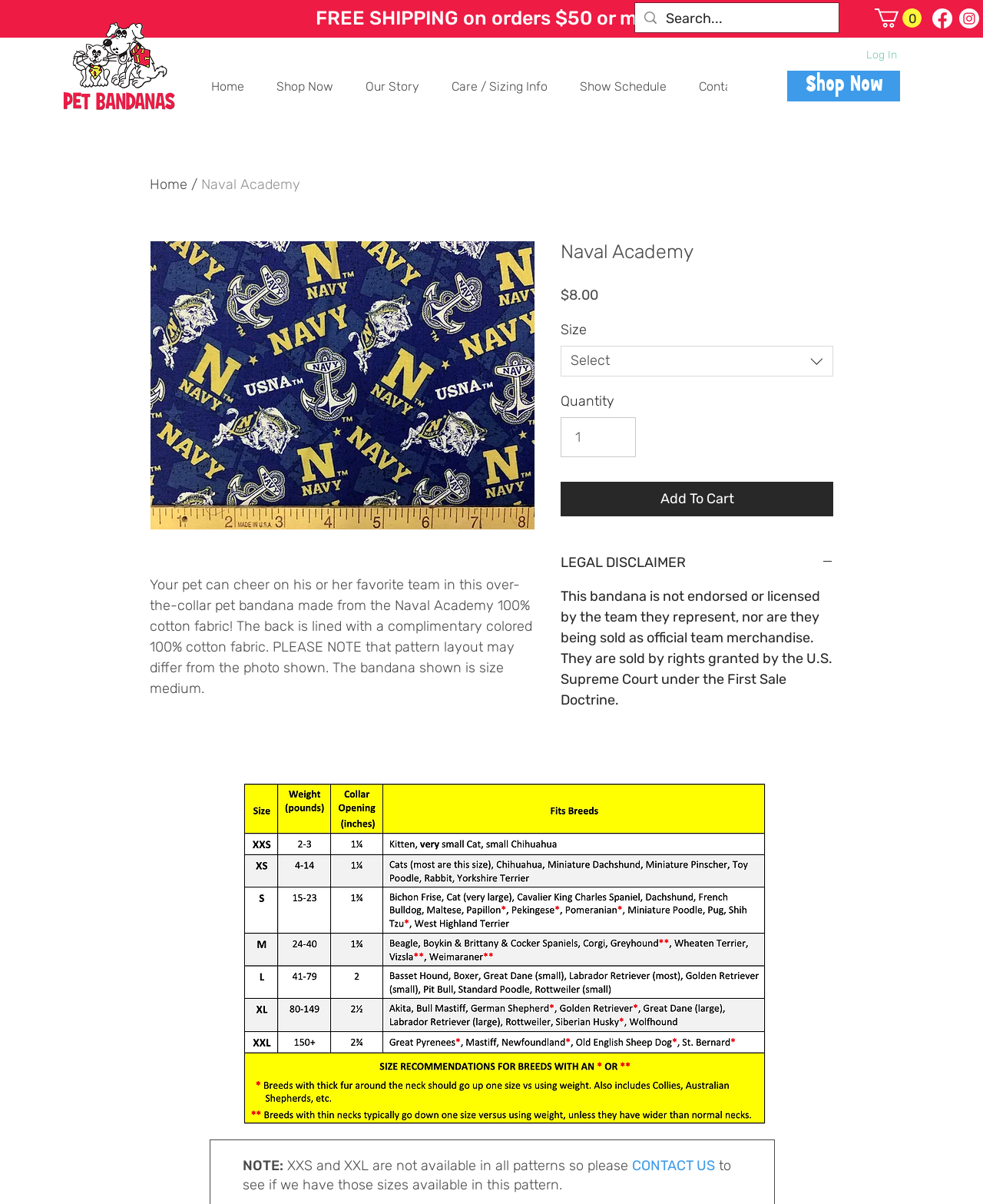Identify the bounding box coordinates necessary to click and complete the given instruction: "Search for products".

[0.646, 0.003, 0.853, 0.027]